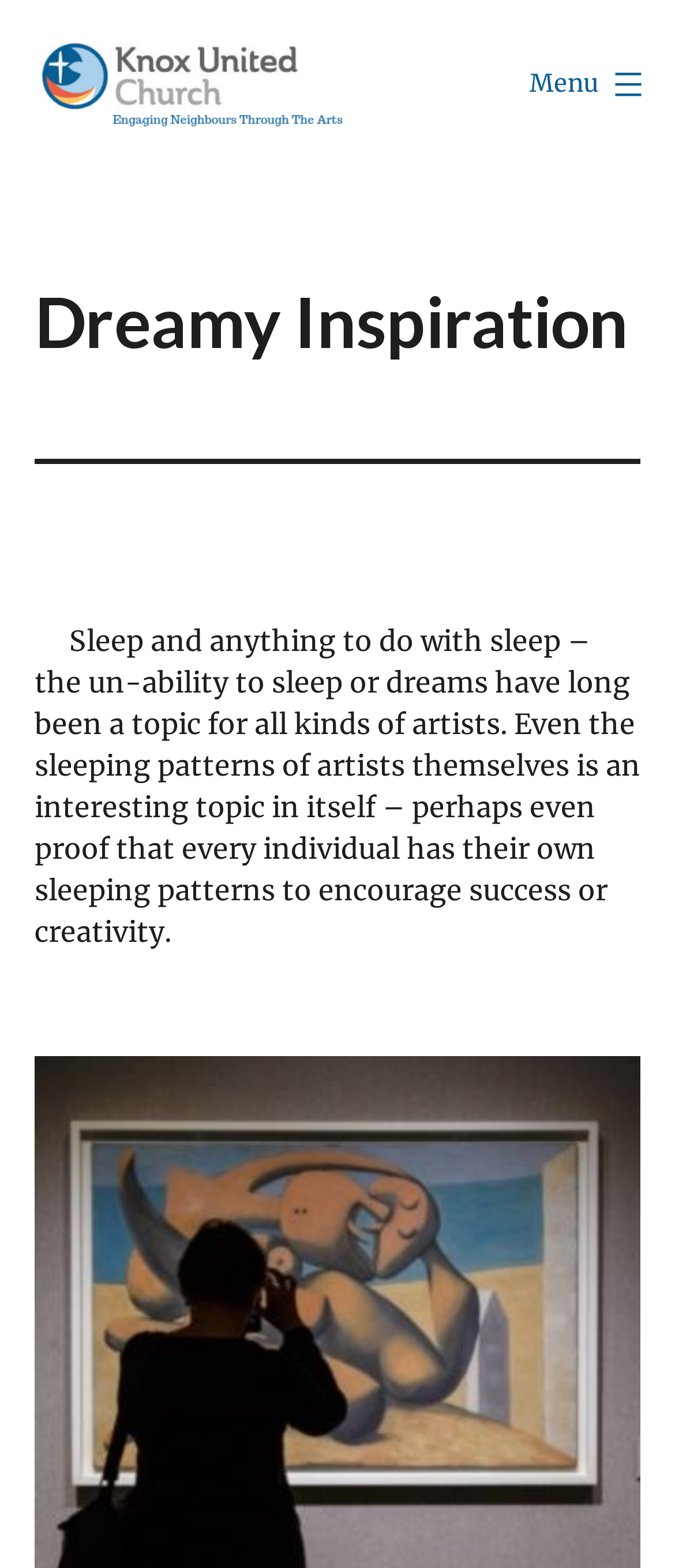Kindly respond to the following question with a single word or a brief phrase: 
What is the main topic of this webpage?

Sleep and dreams